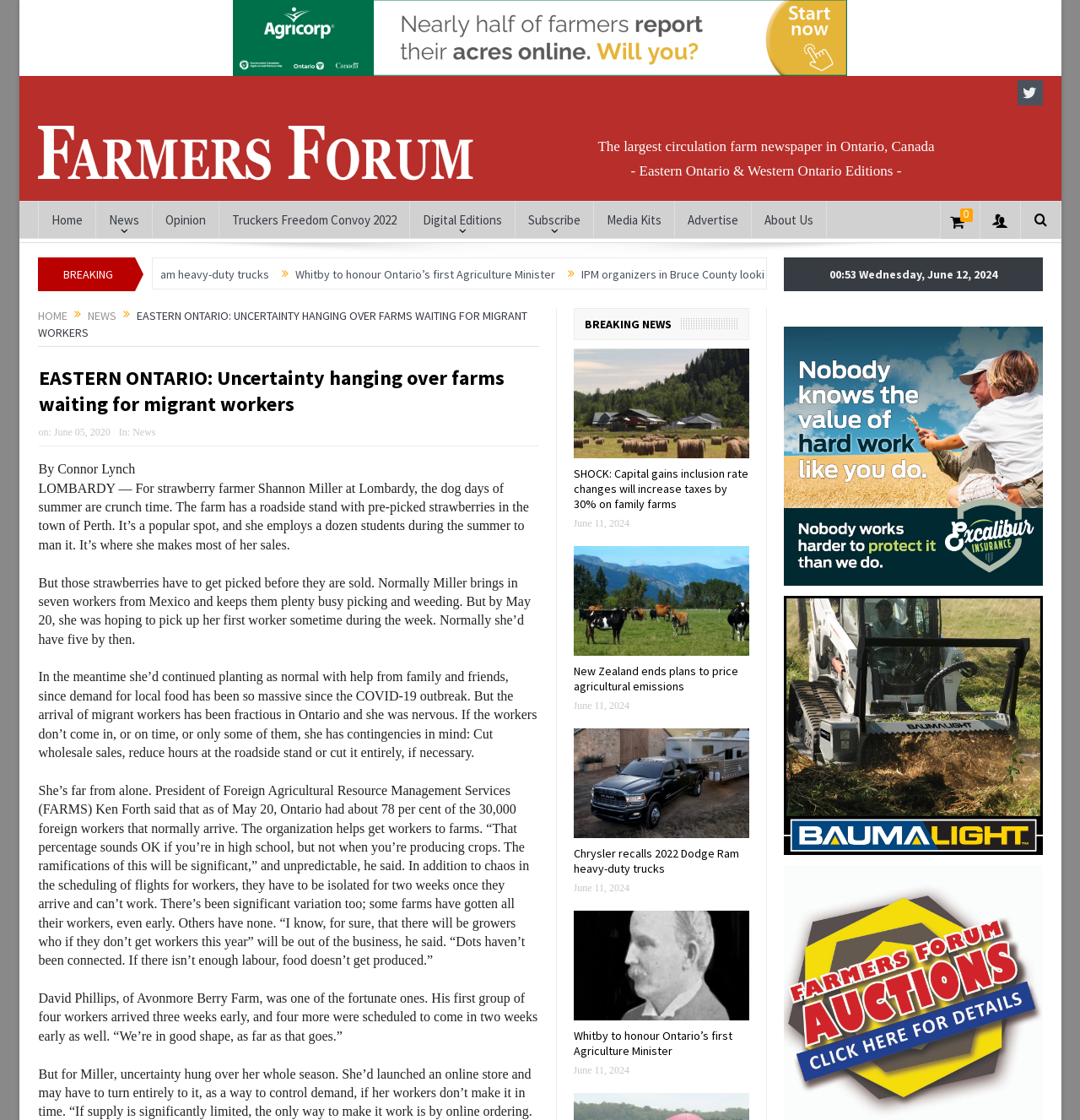Find the bounding box coordinates of the element you need to click on to perform this action: 'Check the breaking news 'Whitby to honour Ontario’s first Agriculture Minister''. The coordinates should be represented by four float values between 0 and 1, in the format [left, top, right, bottom].

[0.133, 0.238, 0.374, 0.252]